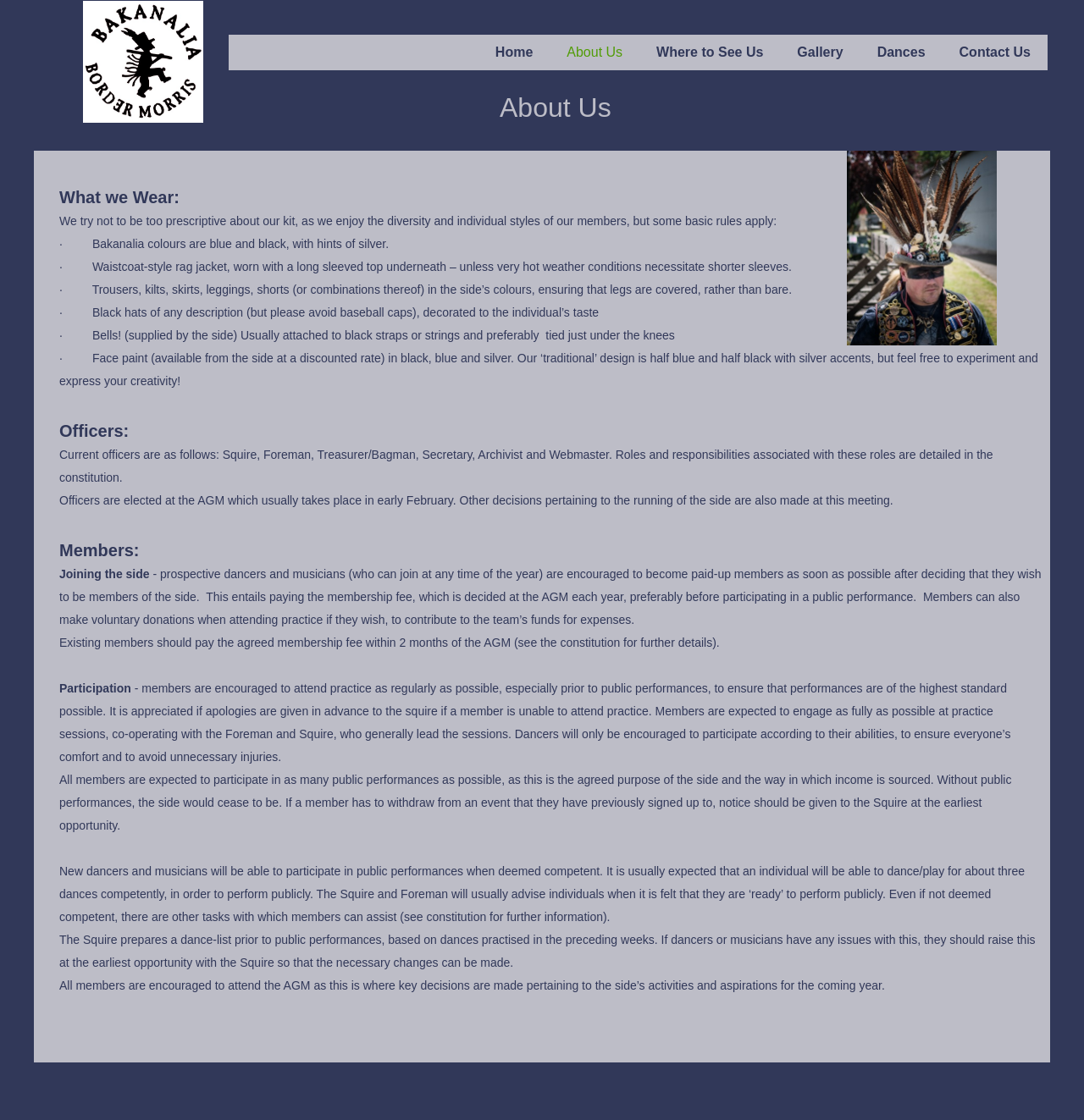What is the purpose of face paint?
Please give a detailed and elaborate explanation in response to the question.

Face paint is used to express creativity, and the side offers face paint at a discounted rate, with a traditional design of half blue and half black with silver accents, as mentioned in the section 'What we Wear:'